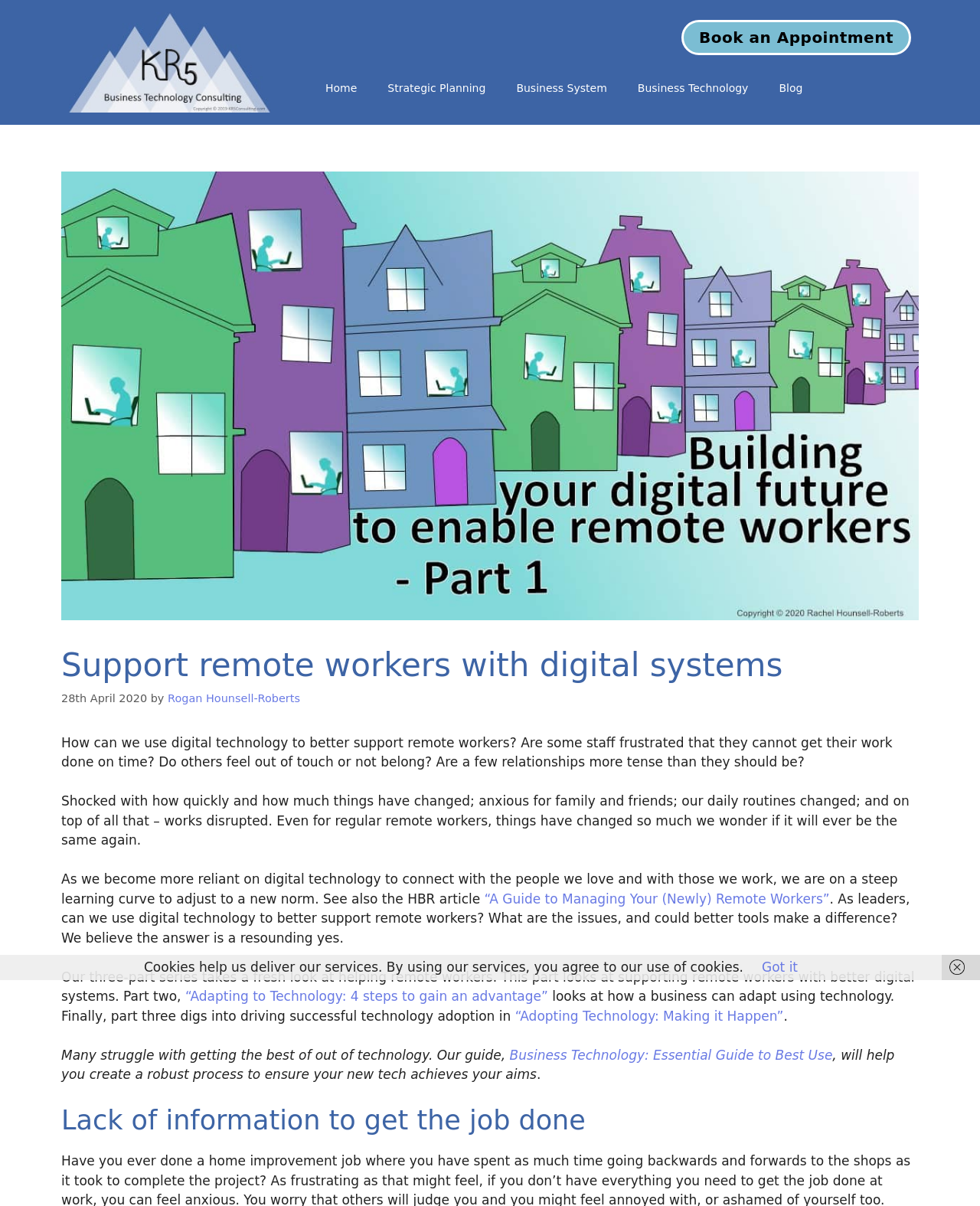What is the author's name of the article?
Examine the screenshot and reply with a single word or phrase.

Rogan Hounsell-Roberts